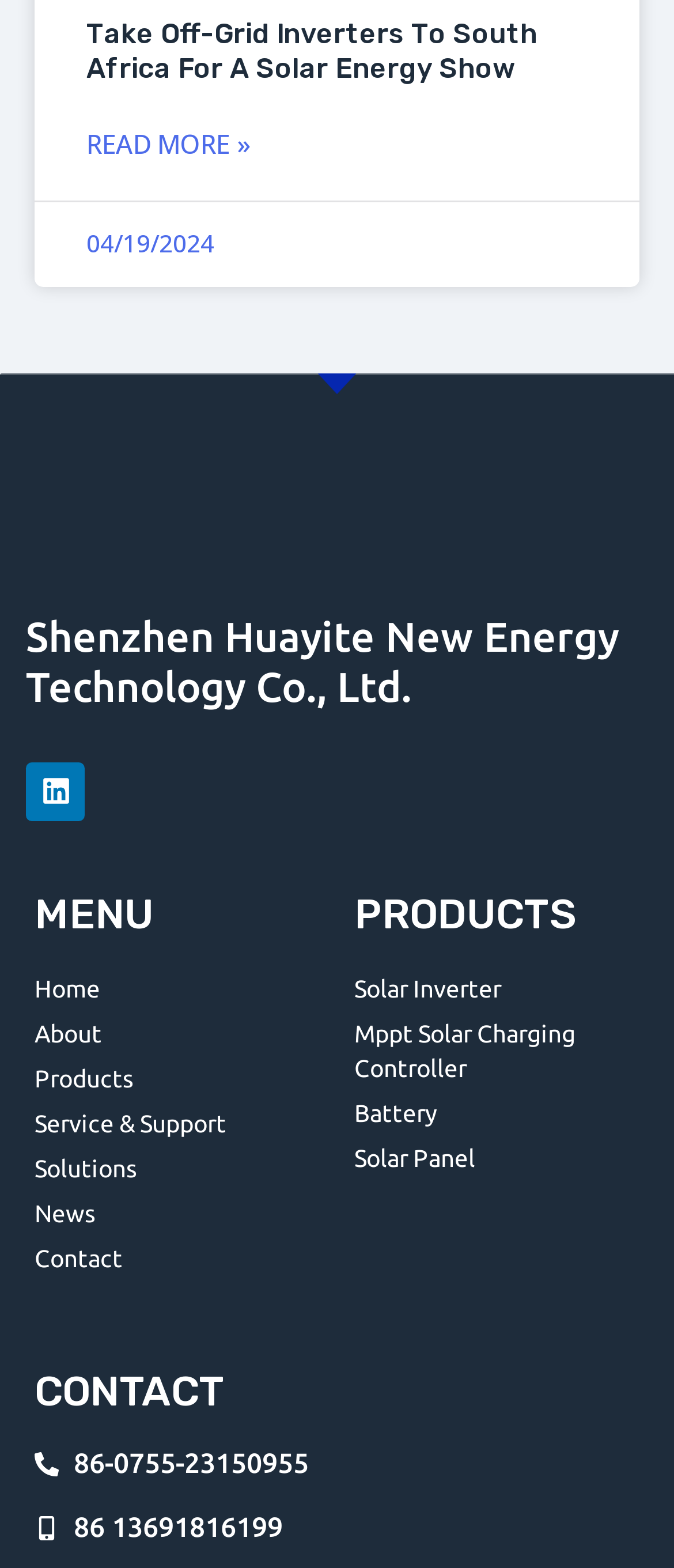Determine the bounding box coordinates for the region that must be clicked to execute the following instruction: "Read more about the solar energy show".

[0.128, 0.078, 0.372, 0.106]